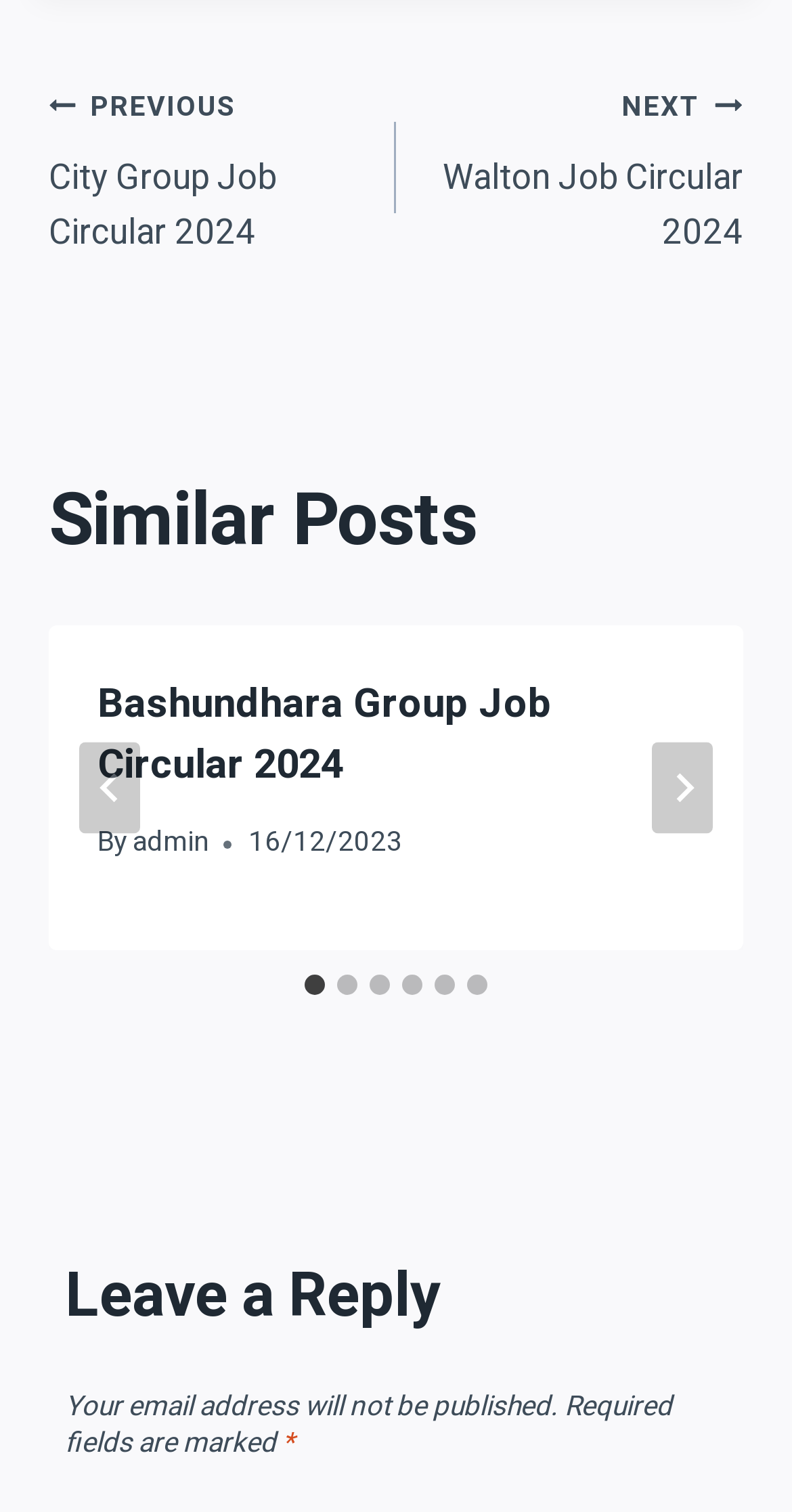Identify the bounding box coordinates of the part that should be clicked to carry out this instruction: "Go to next slide".

[0.823, 0.491, 0.9, 0.551]